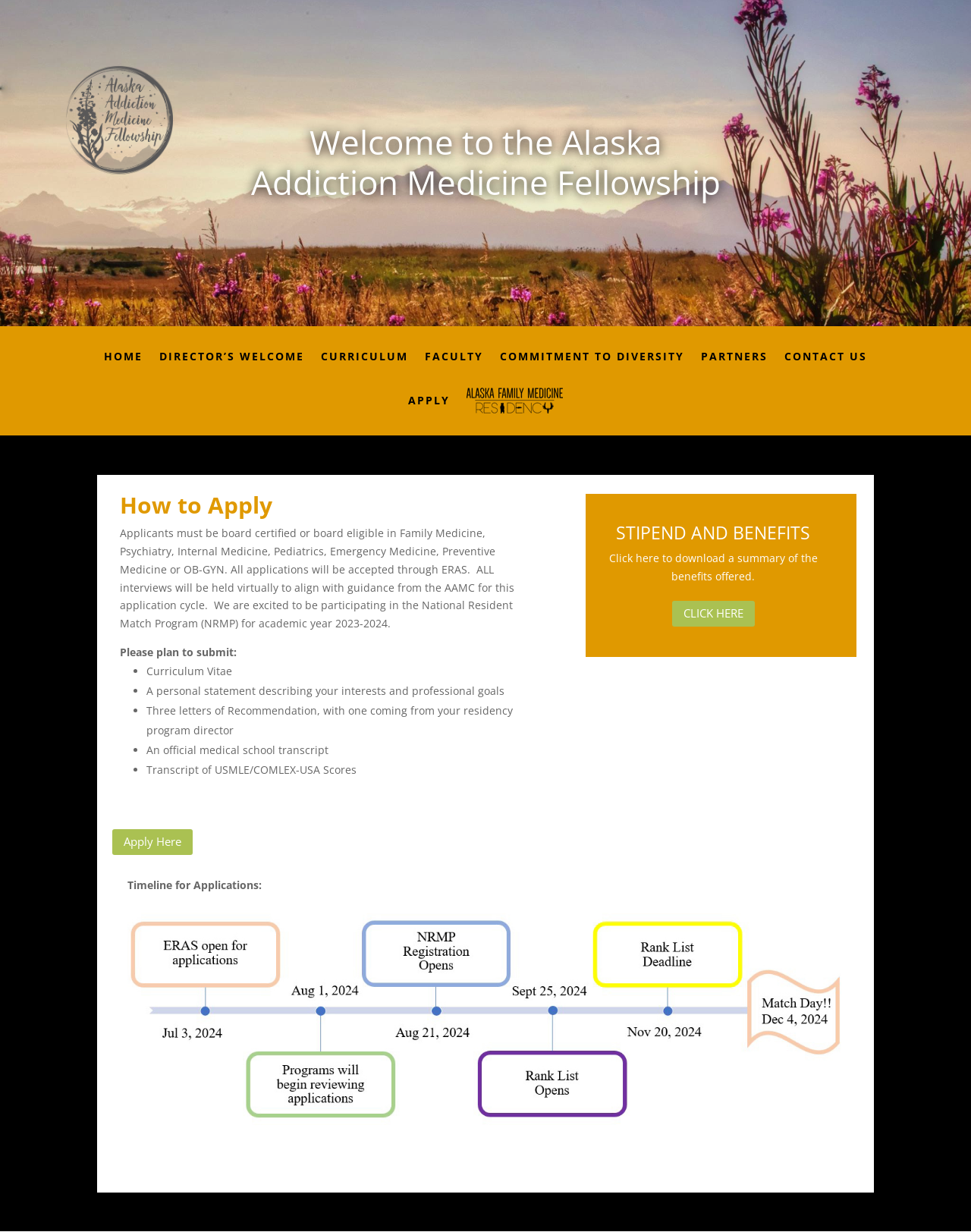Refer to the screenshot and give an in-depth answer to this question: What is the required certification for applicants?

According to the webpage, applicants must be board certified or board eligible in Family Medicine, Psychiatry, Internal Medicine, Pediatrics, Emergency Medicine, Preventive Medicine, or OB-GYN.